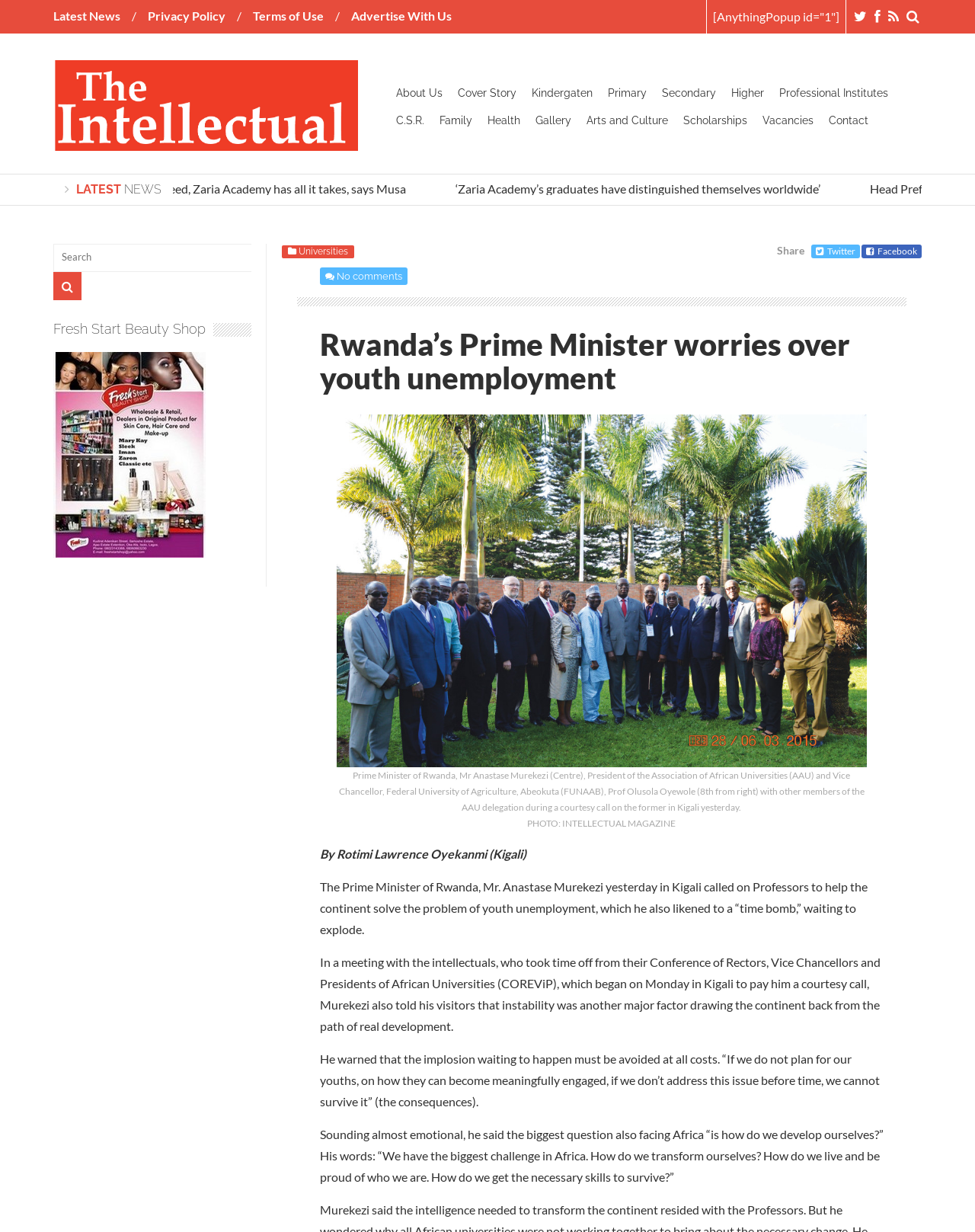Find the bounding box coordinates of the UI element according to this description: "Scholarships".

[0.693, 0.087, 0.774, 0.109]